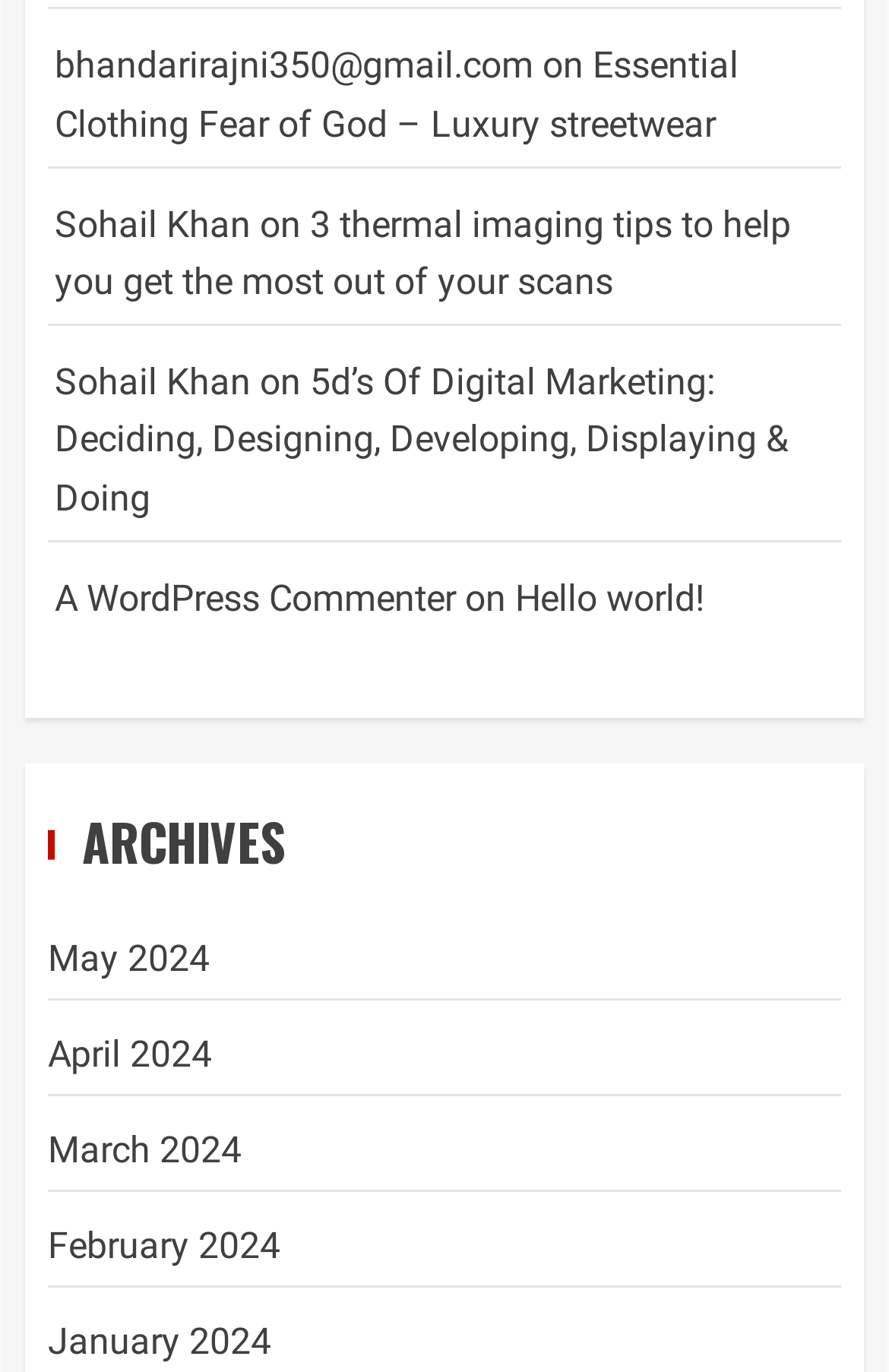Find the bounding box coordinates of the clickable region needed to perform the following instruction: "read 3 thermal imaging tips to help you get the most out of your scans". The coordinates should be provided as four float numbers between 0 and 1, i.e., [left, top, right, bottom].

[0.062, 0.147, 0.89, 0.221]